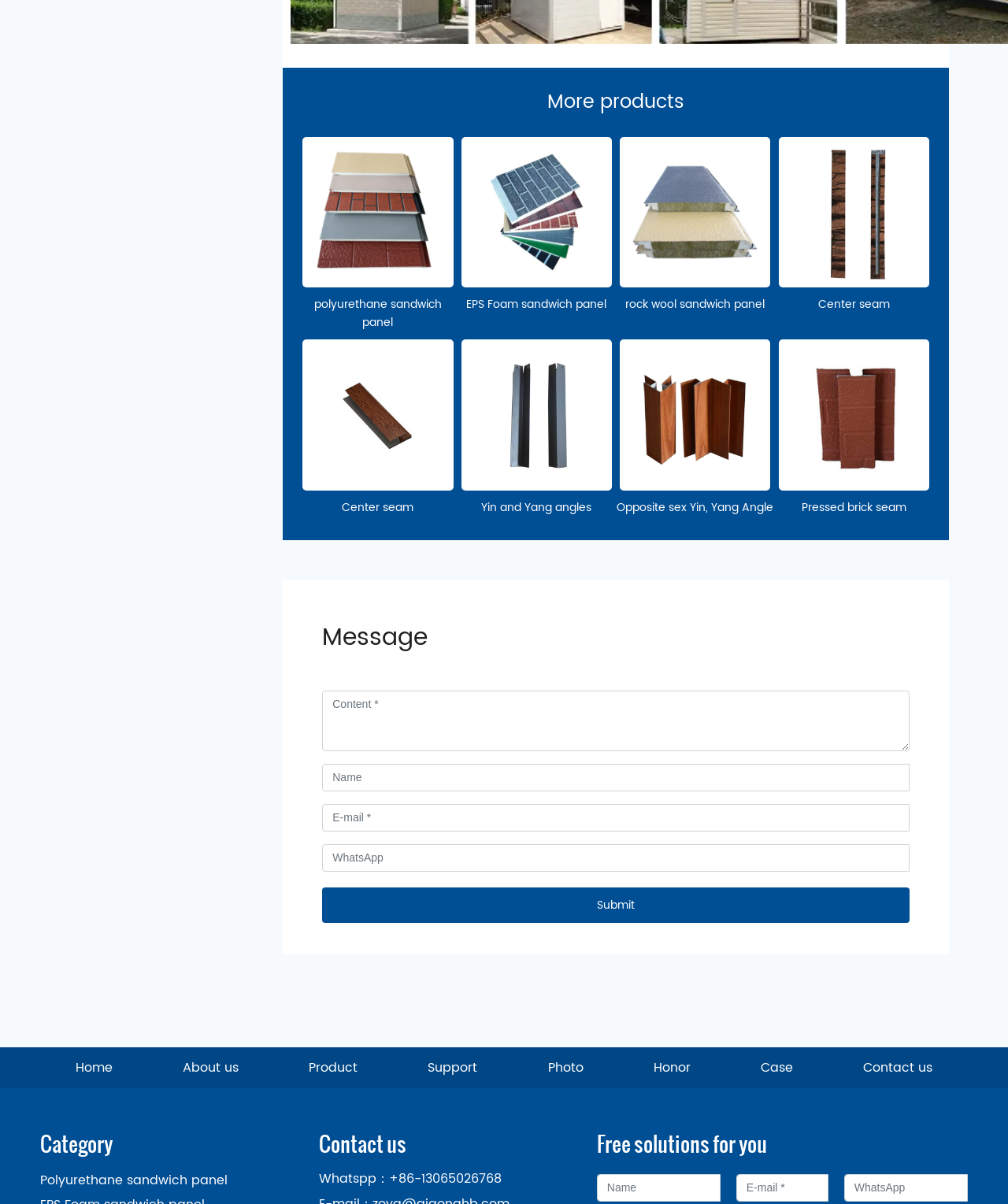Could you provide the bounding box coordinates for the portion of the screen to click to complete this instruction: "Submit the form"?

[0.32, 0.737, 0.902, 0.766]